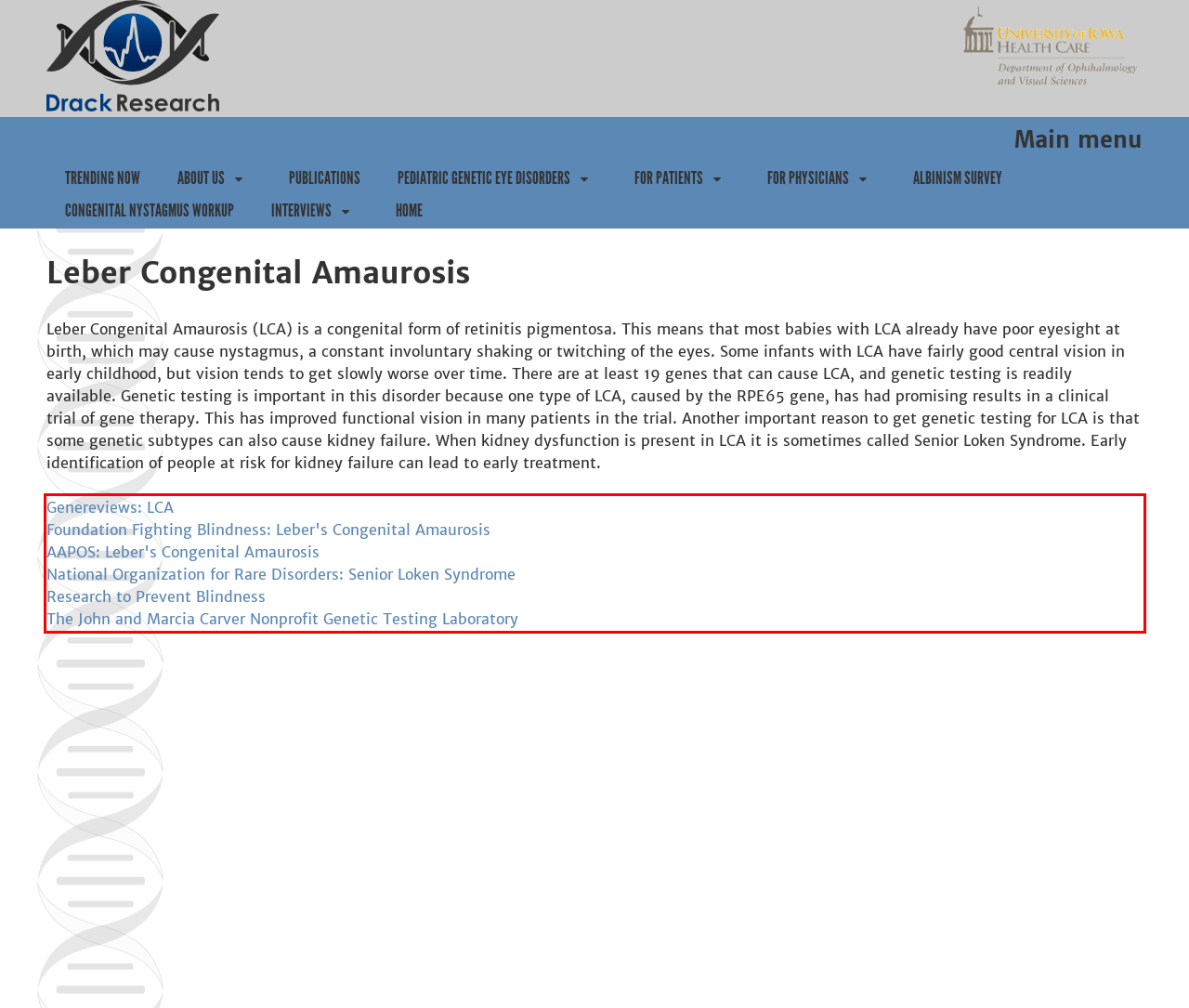Using the webpage screenshot, recognize and capture the text within the red bounding box.

Genereviews: LCA Foundation Fighting Blindness: Leber's Congenital Amaurosis AAPOS: Leber's Congenital Amaurosis National Organization for Rare Disorders: Senior Loken Syndrome Research to Prevent Blindness The John and Marcia Carver Nonprofit Genetic Testing Laboratory